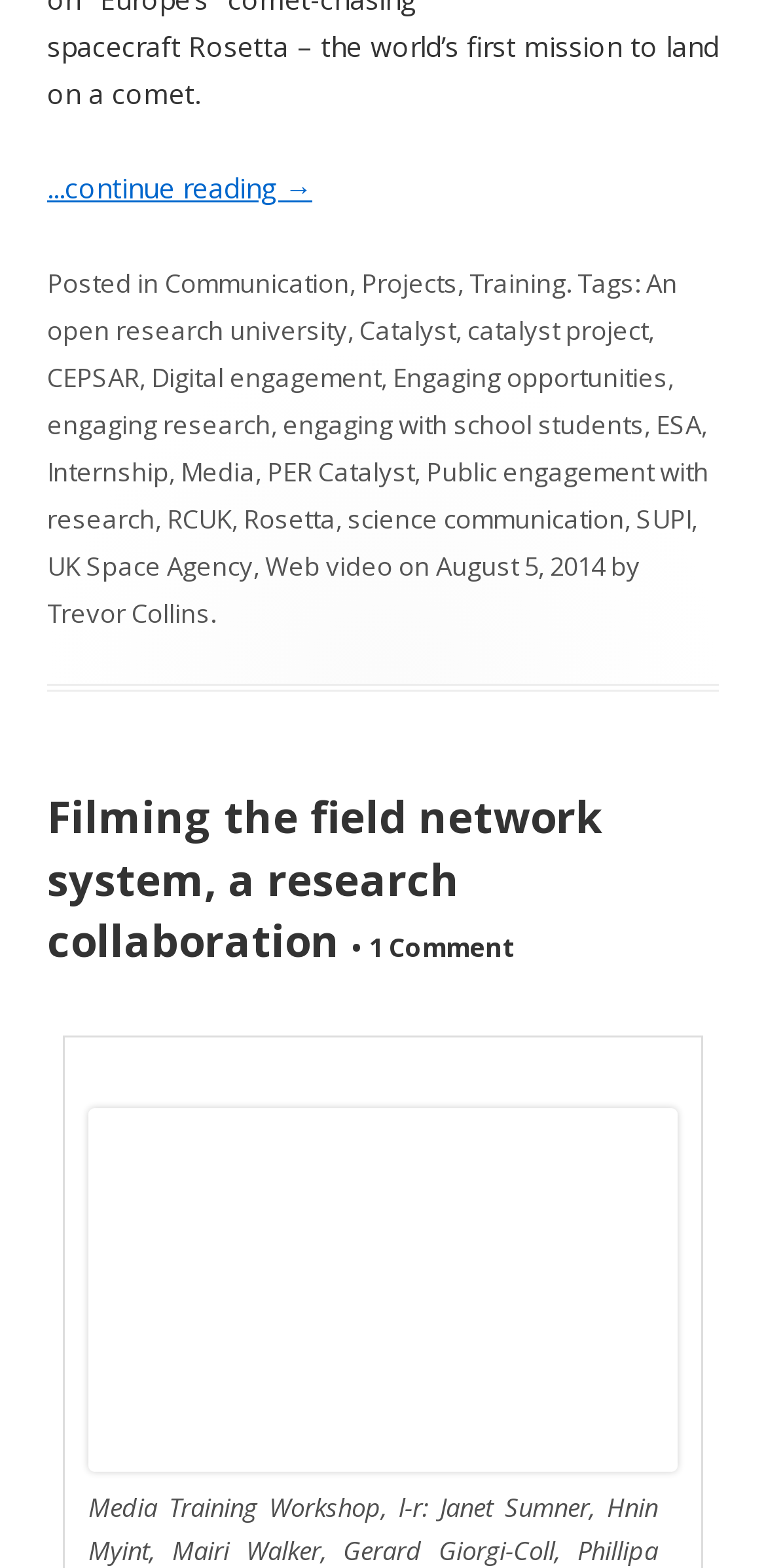Using the information shown in the image, answer the question with as much detail as possible: Who is the author of the post 'Filming the field network system, a research collaboration'?

The author of the post can be determined by looking at the footer section of the webpage, where it says 'by Trevor Collins'. This indicates that Trevor Collins is the author of the post 'Filming the field network system, a research collaboration'.